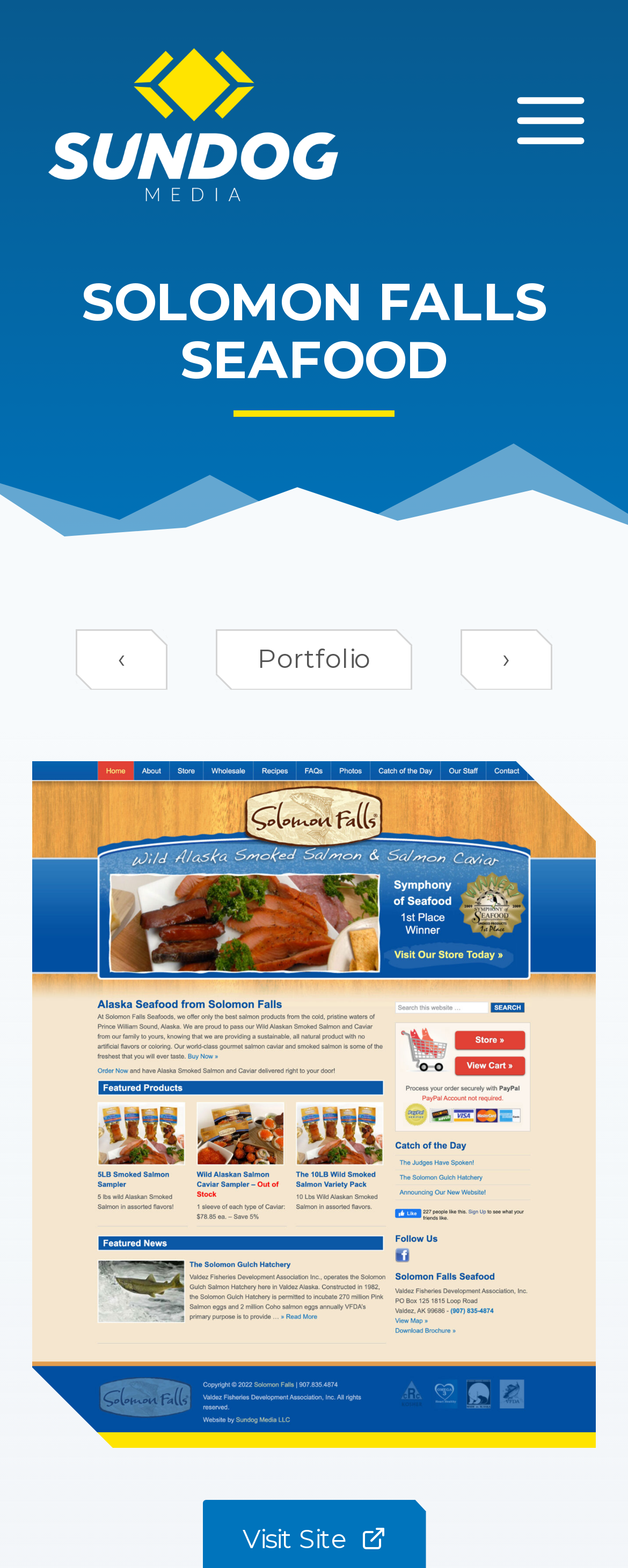What is the shape of the separator?
Examine the screenshot and reply with a single word or phrase.

Horizontal